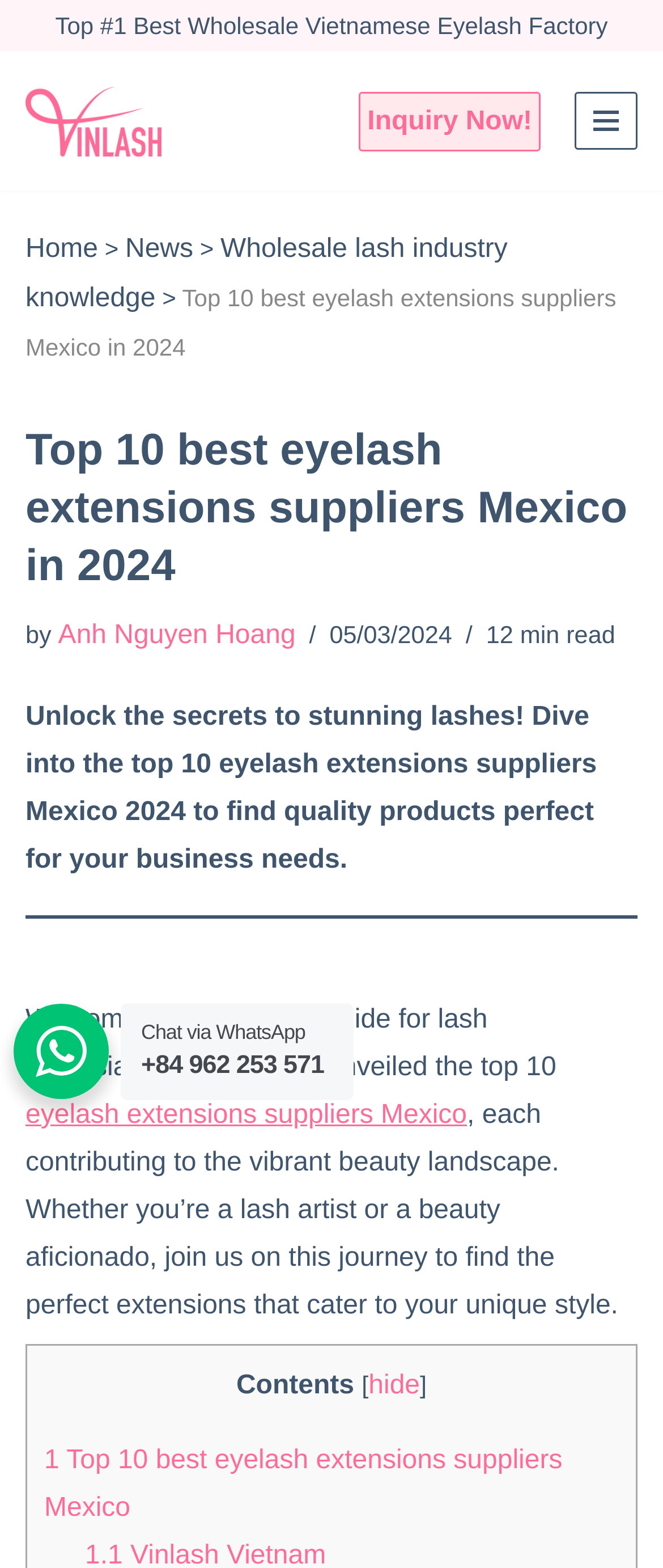Please identify the bounding box coordinates of the element I need to click to follow this instruction: "Click on the 'Vinlash Best Eyelash Factory In Vietnam And The World' link".

[0.038, 0.055, 0.244, 0.1]